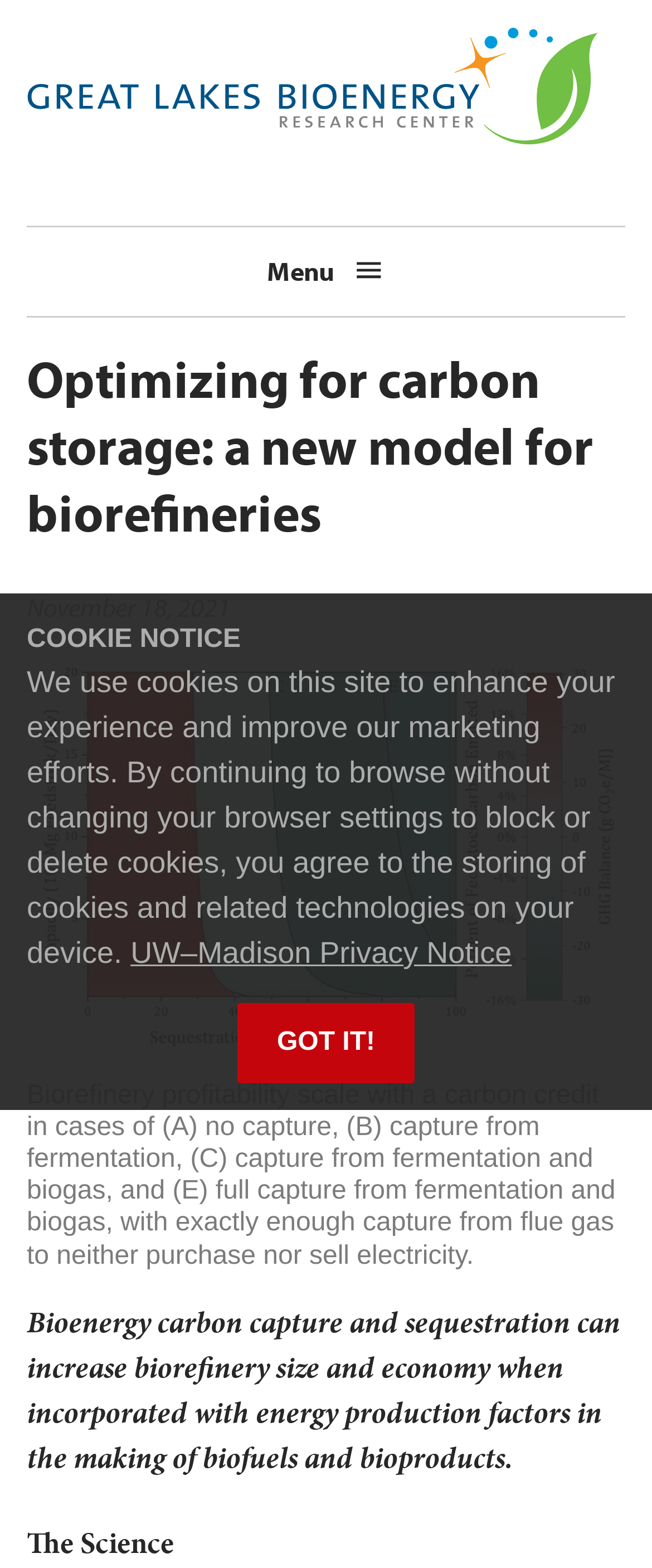Calculate the bounding box coordinates of the UI element given the description: "title="Home"".

[0.041, 0.018, 0.918, 0.045]